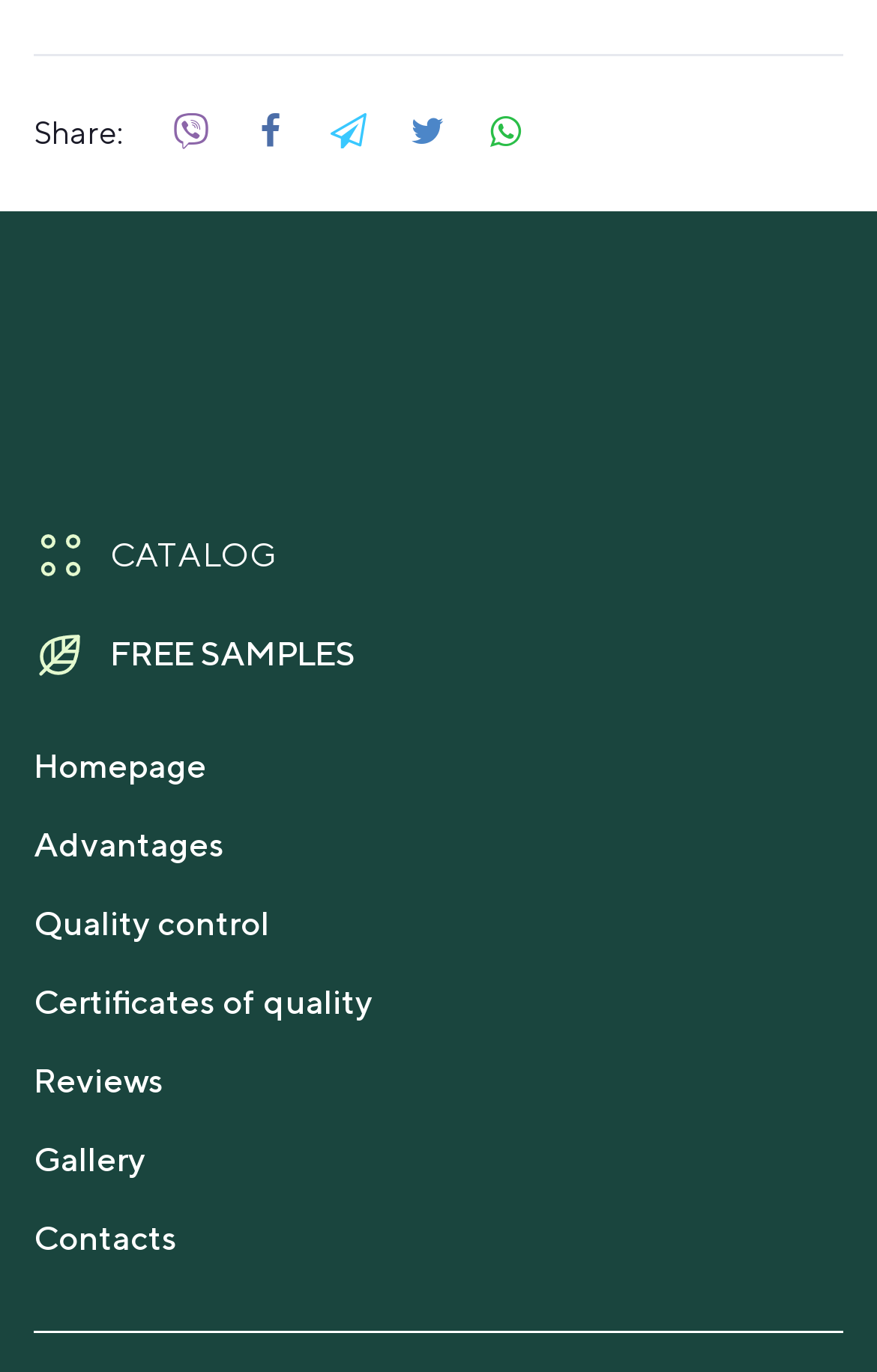What is the last menu item?
Please give a detailed and thorough answer to the question, covering all relevant points.

I looked at the menu items on the left side of the webpage and found that the last item is 'Contacts'.